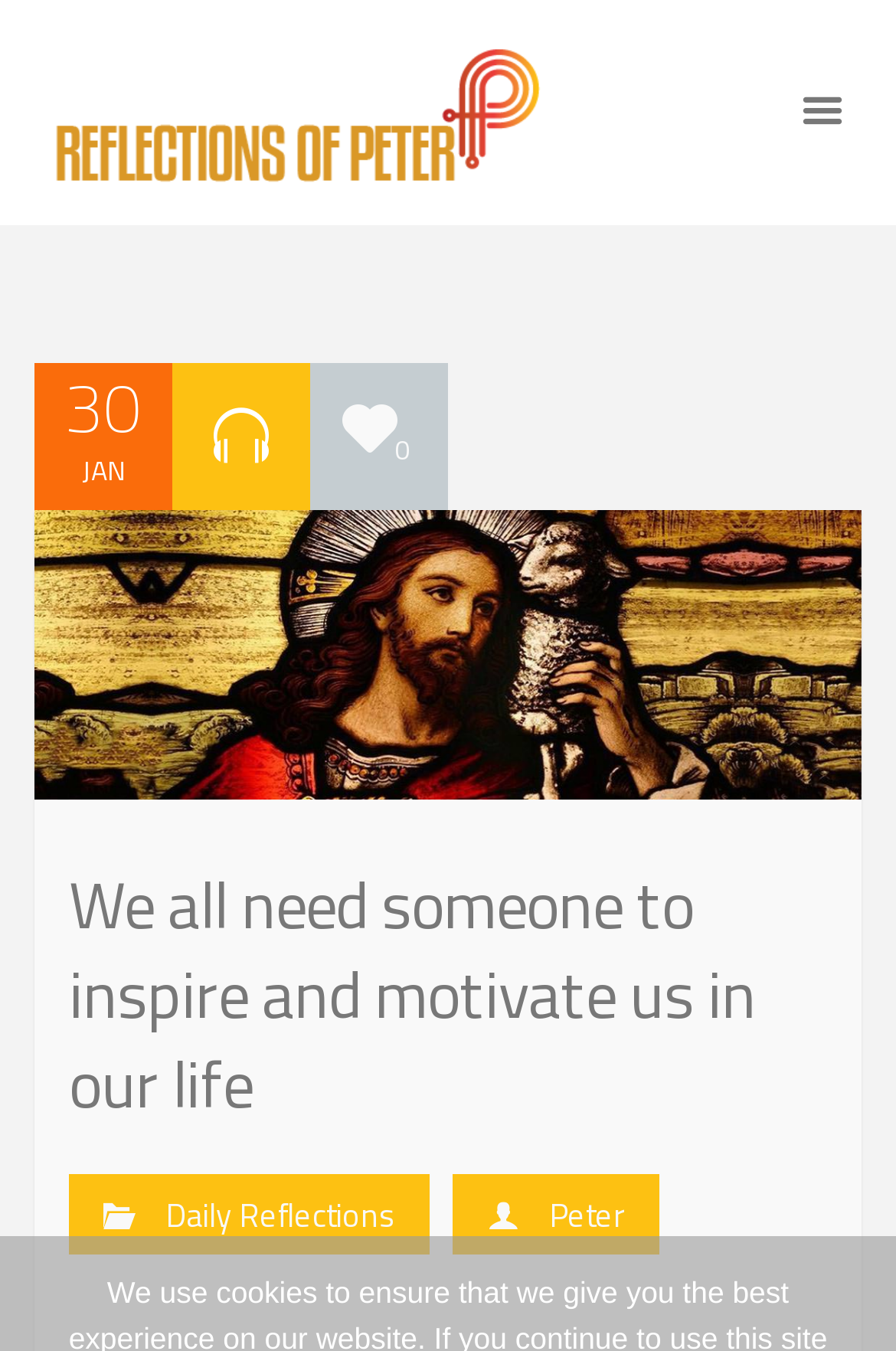Respond to the following query with just one word or a short phrase: 
What is the name of the website?

Reflections of Peter